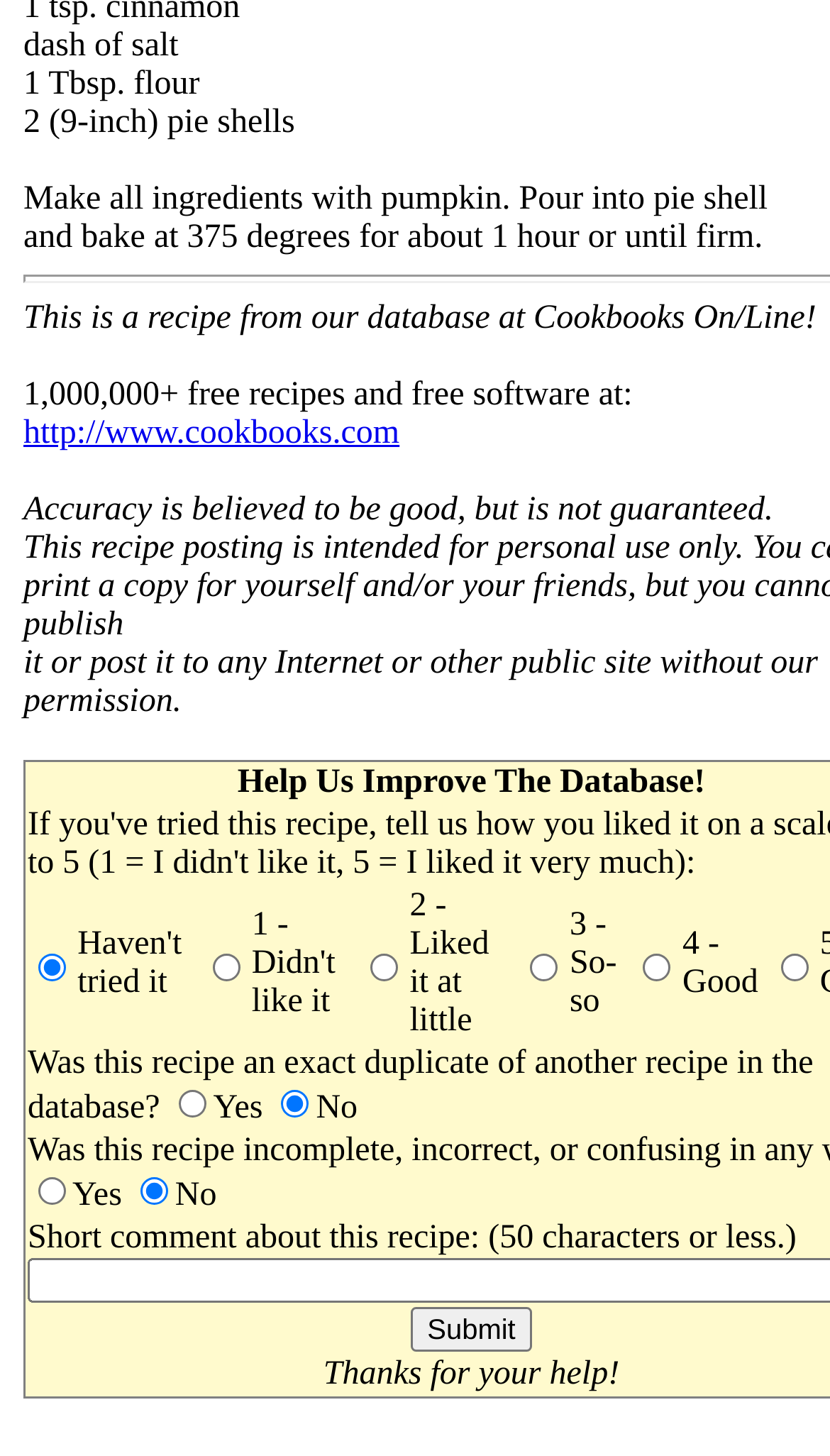Provide the bounding box coordinates for the UI element that is described by this text: "name="ranking" value="5"". The coordinates should be in the form of four float numbers between 0 and 1: [left, top, right, bottom].

[0.941, 0.655, 0.974, 0.674]